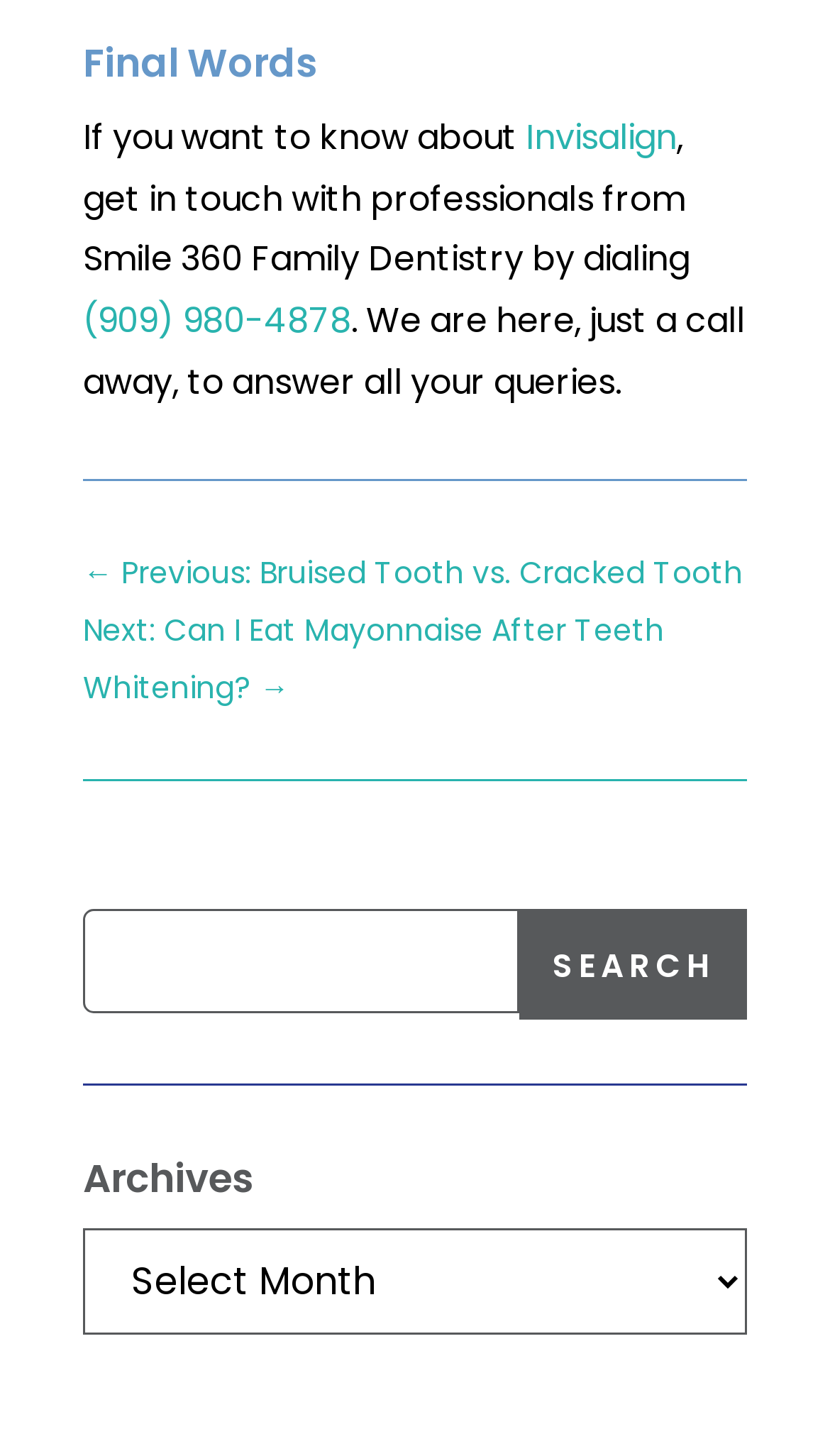What is the phone number to contact Smile 360 Family Dentistry?
Provide an in-depth and detailed explanation in response to the question.

The phone number can be found in the text 'get in touch with professionals from Smile 360 Family Dentistry by dialing (909) 980-4878' which is located below the heading 'Final Words'.